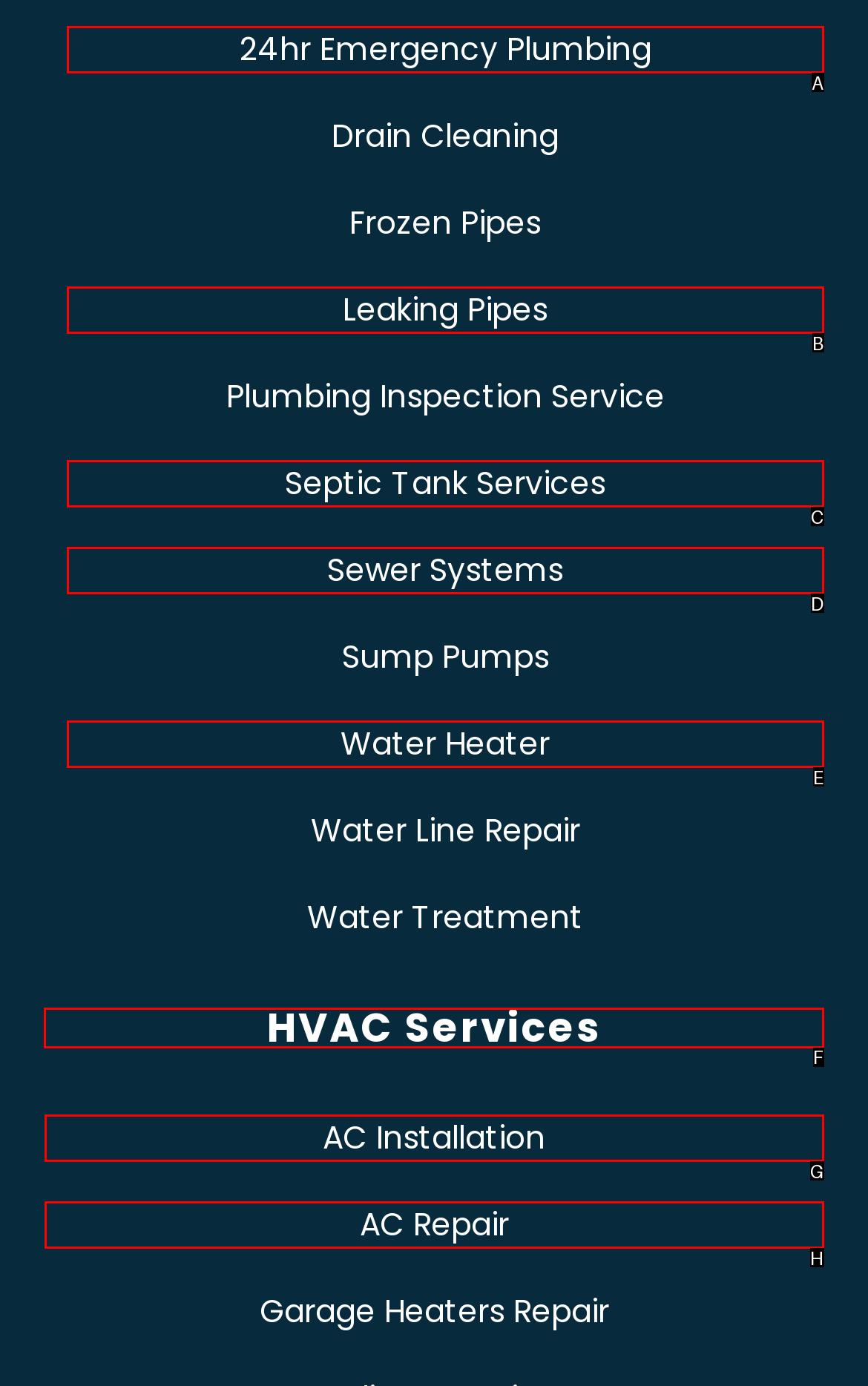Which lettered option should I select to achieve the task: Explore HVAC Services according to the highlighted elements in the screenshot?

F